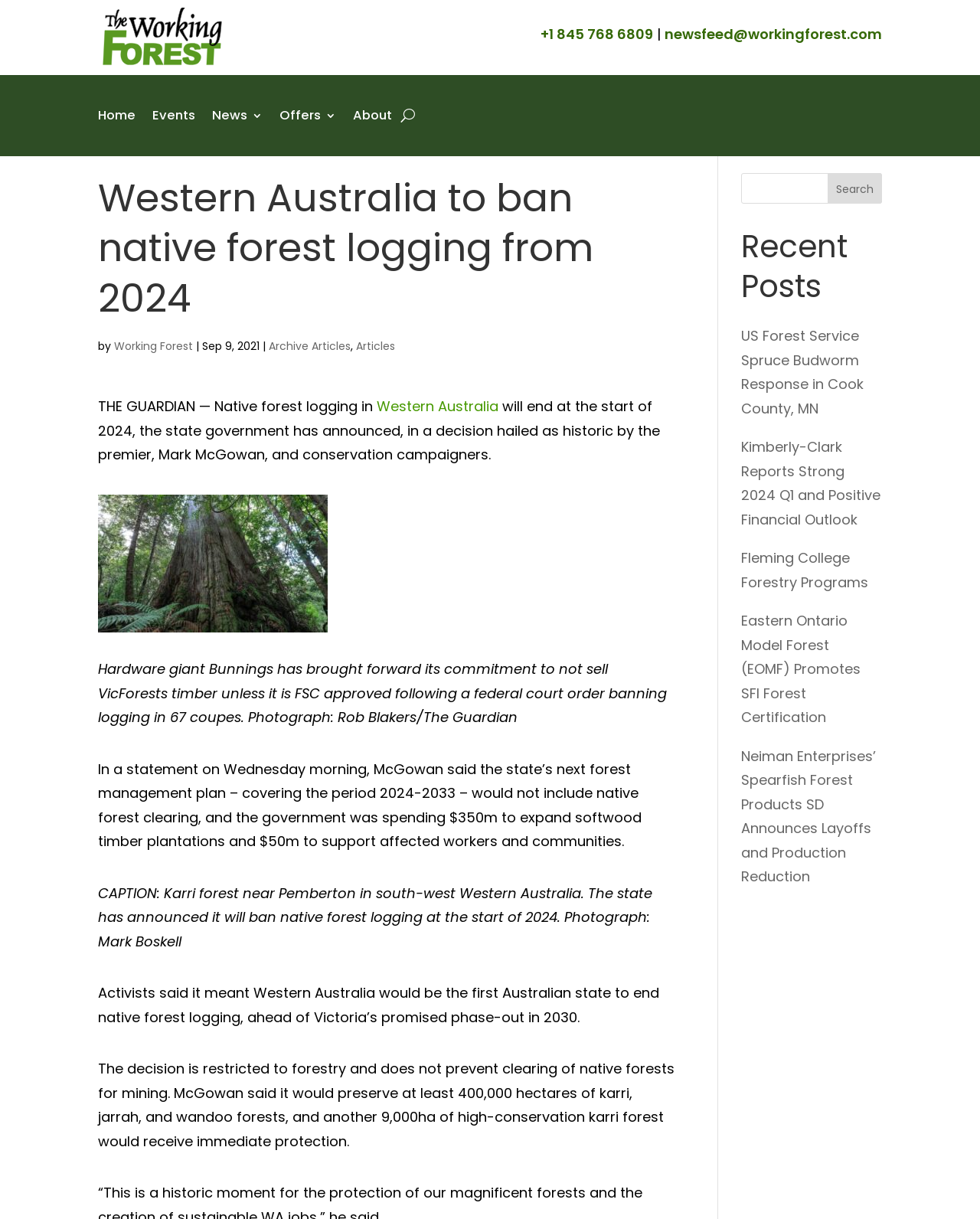Please identify the bounding box coordinates of the clickable region that I should interact with to perform the following instruction: "Visit the 'Working Forest' website". The coordinates should be expressed as four float numbers between 0 and 1, i.e., [left, top, right, bottom].

[0.116, 0.277, 0.197, 0.29]